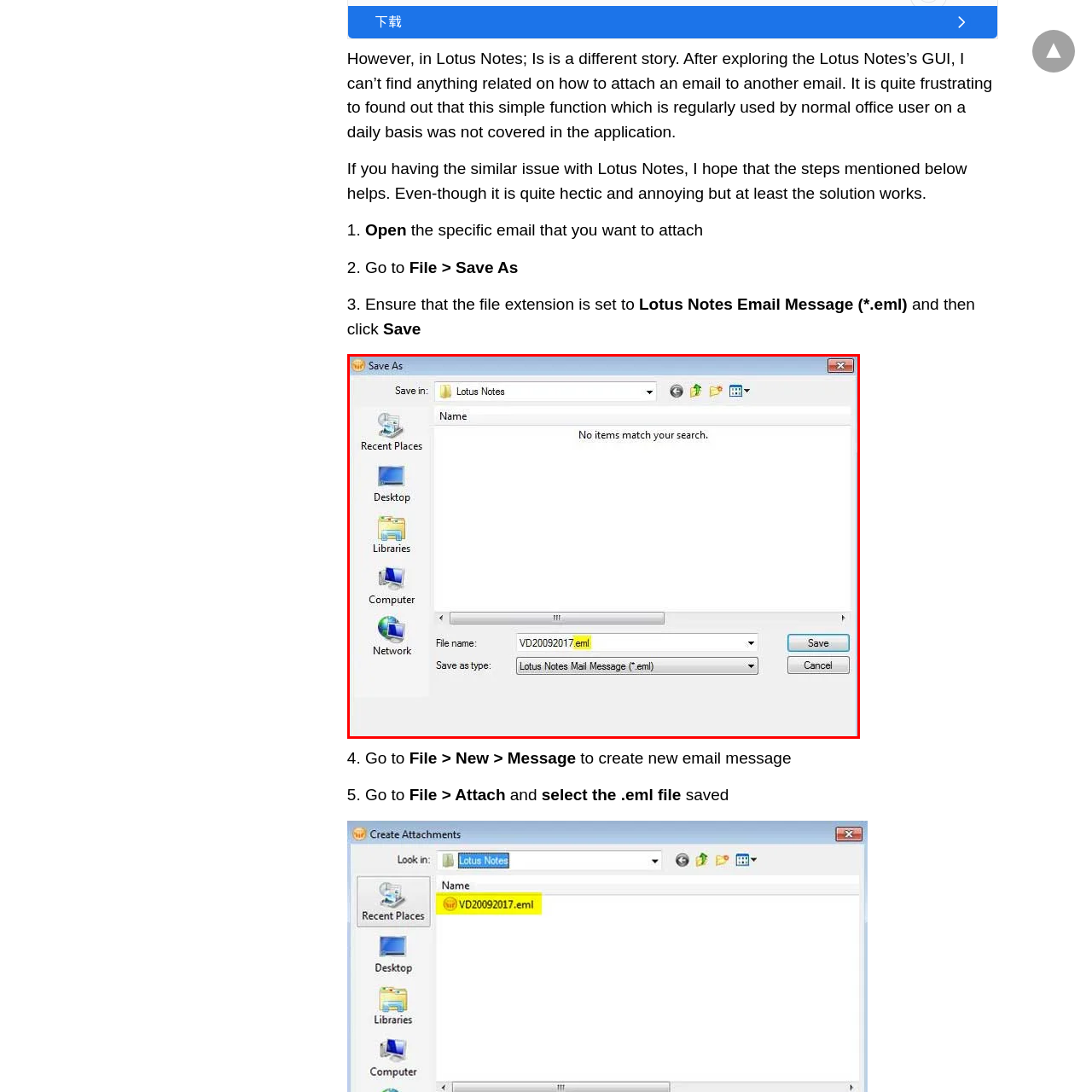What is the file name chosen for the email message?
Focus on the content inside the red bounding box and offer a detailed explanation.

The file name 'VD20092017.eml' is highlighted, indicating that it is the chosen name for the file, which is an email message in the Lotus Notes Mail Message format.